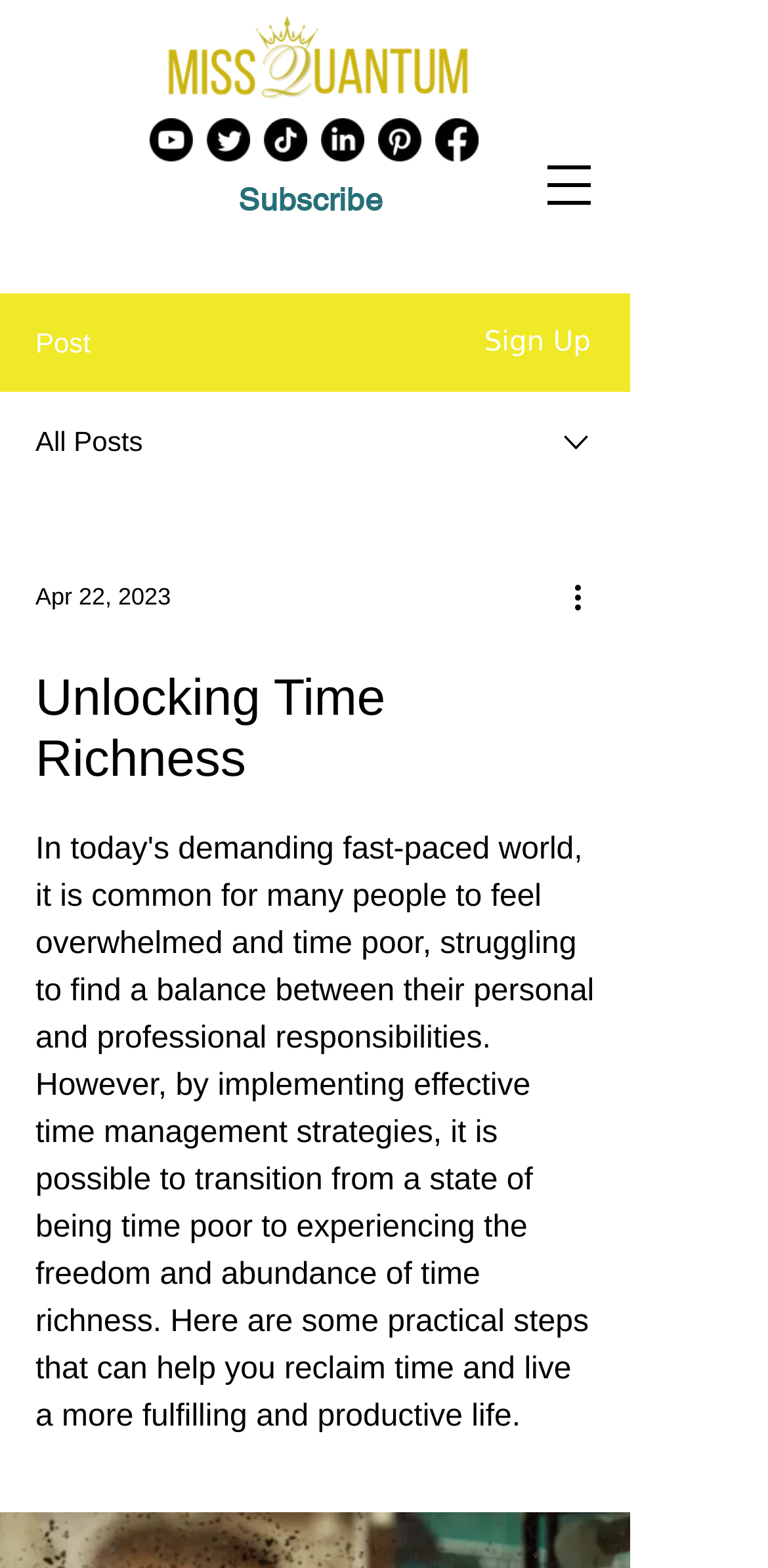Using the format (top-left x, top-left y, bottom-right x, bottom-right y), provide the bounding box coordinates for the described UI element. All values should be floating point numbers between 0 and 1: Home

None